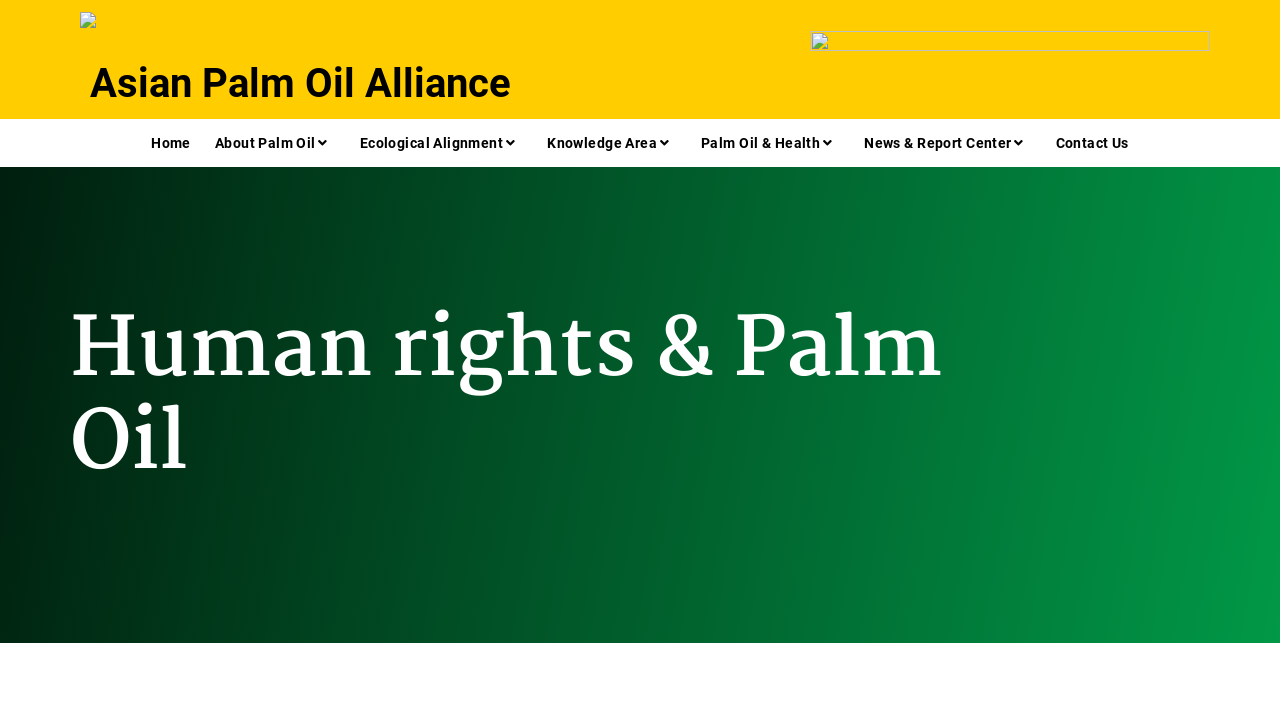Can you find and provide the main heading text of this webpage?

Asian Palm Oil Alliance